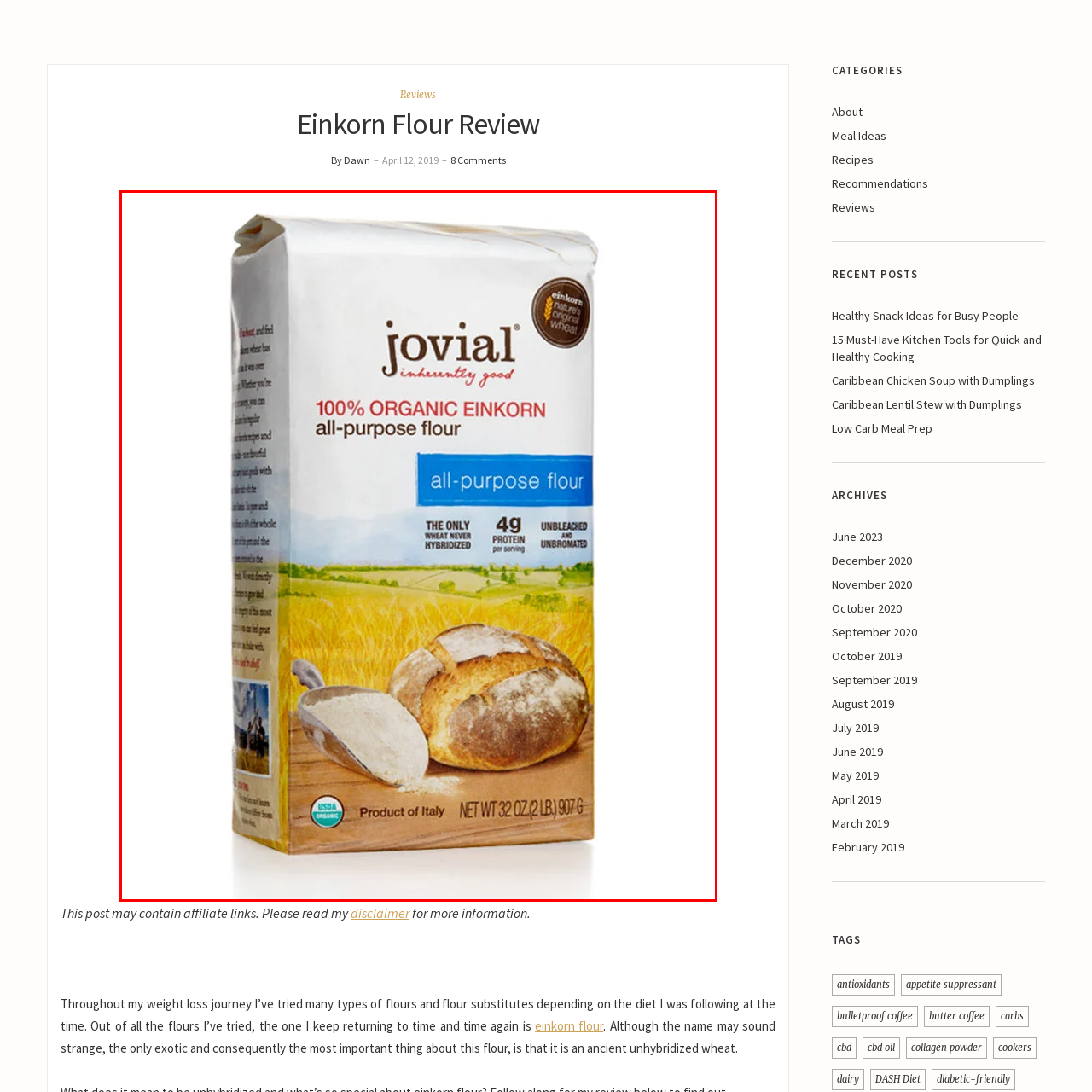What is the country of origin of the flour?
Focus on the image enclosed by the red bounding box and elaborate on your answer to the question based on the visual details present.

The country of origin of the flour can be determined by looking at the packaging, which notes that the product is 'a product of Italy', highlighting its artisanal quality.